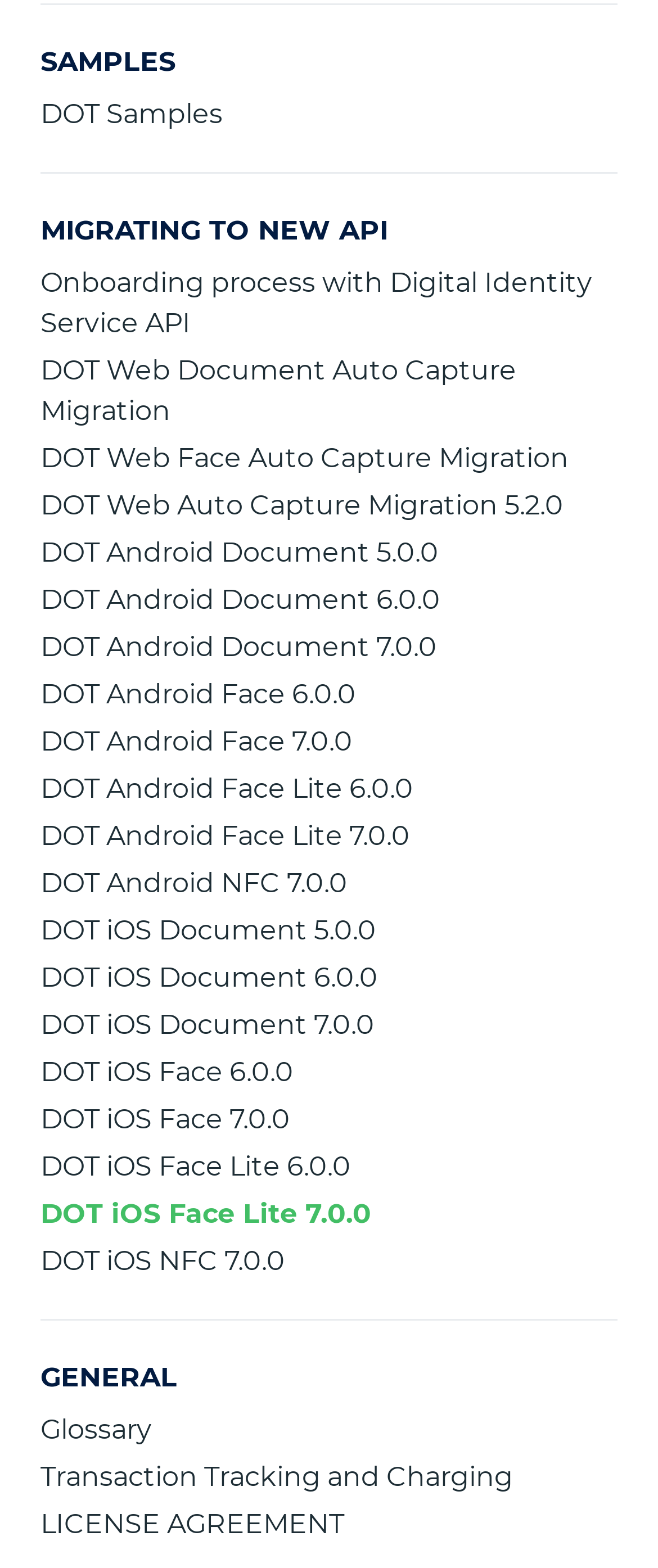Analyze the image and give a detailed response to the question:
What is the first link under 'MIGRATING TO NEW API'?

I looked at the links under the 'MIGRATING TO NEW API' heading and found that the first link is 'Onboarding process with Digital Identity Service API'.